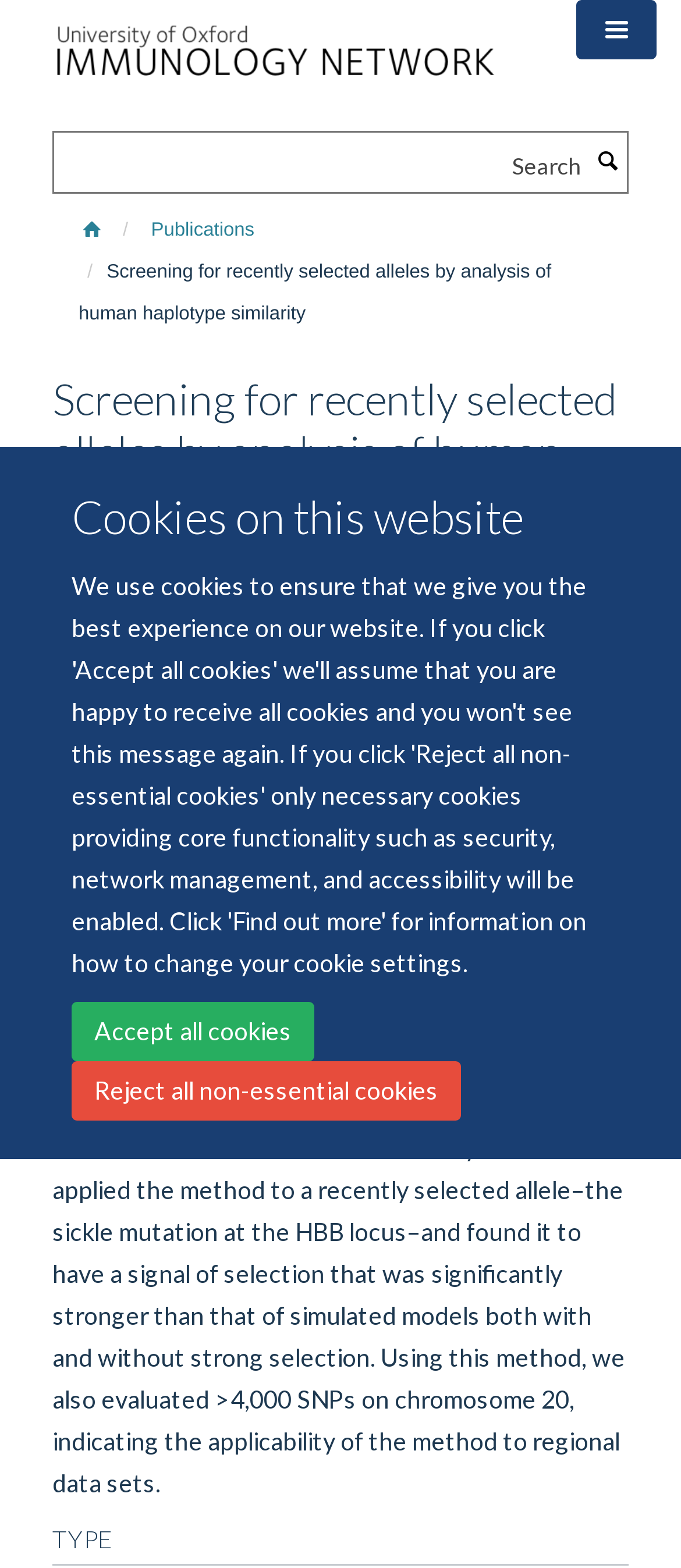Provide an in-depth description of the elements and layout of the webpage.

The webpage is about a scientific article titled "Screening for recently selected alleles by analysis of human haplotype similarity" in the field of Immunology. At the top left corner, there is a link to skip to the main content. Below it, there is a section about cookies on the website, with options to accept or reject cookies. 

To the right of the cookies section, there is a link to the Immunology website, accompanied by an image with the same name. On the top right corner, there is a button to toggle the menu. 

Below the top section, there is a search bar with a search button to the right. The search bar is accompanied by a static text that says "Search". 

On the left side of the page, there are several links, including one with a icon, "Publications", and others. The main content of the page starts with a heading that repeats the title of the article, followed by the authors' names. 

The main text of the article describes a method for detecting recent selection using haplotype-based methods. It explains the method, its power to detect recently selected alleles, and its application to a specific allele and a set of SNPs on chromosome 20. The text is divided into paragraphs and is the main focus of the page. At the very bottom, there is a heading that says "TYPE", but its content is not clear.